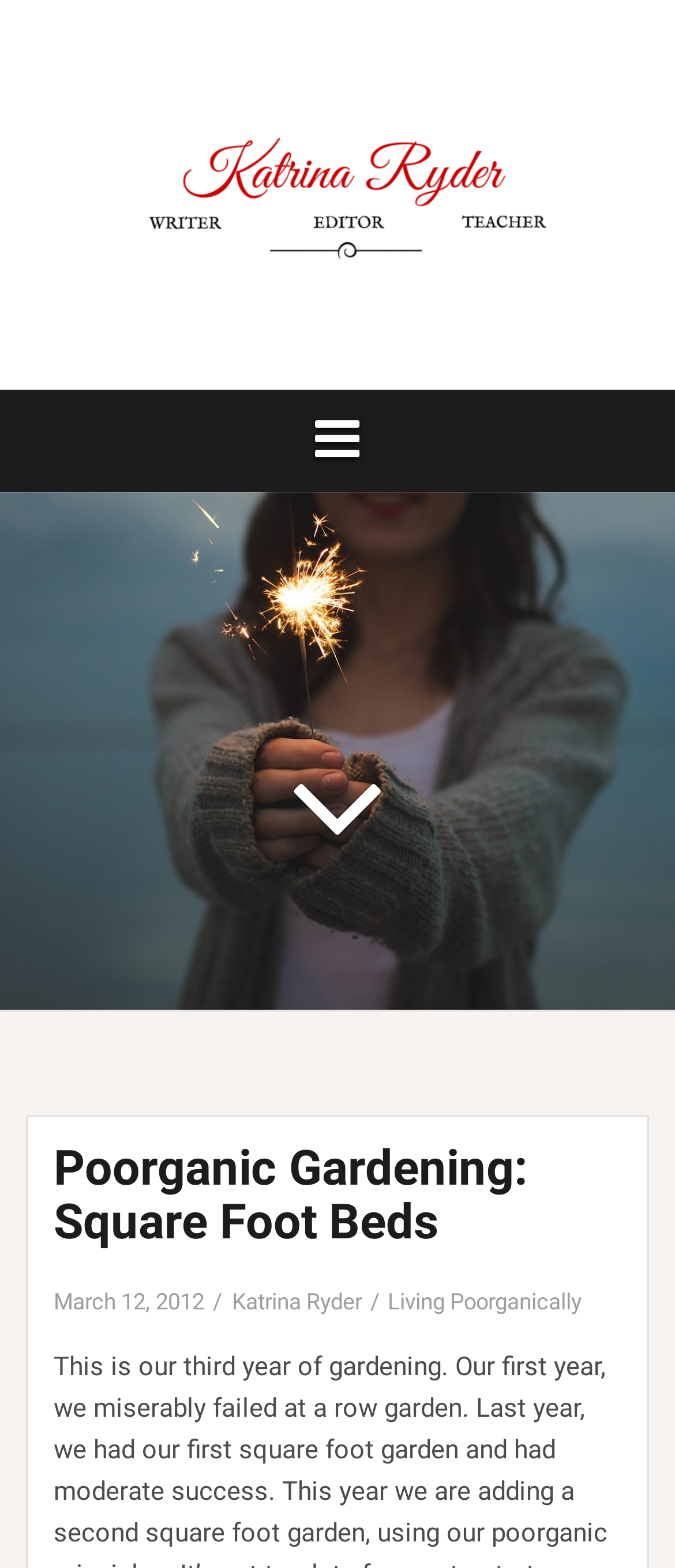Who is the author of this article?
Answer the question with a detailed explanation, including all necessary information.

I found the author's name by looking at the link with the text 'Katrina Ryder' which appears multiple times on the webpage, indicating that it is the author's name.